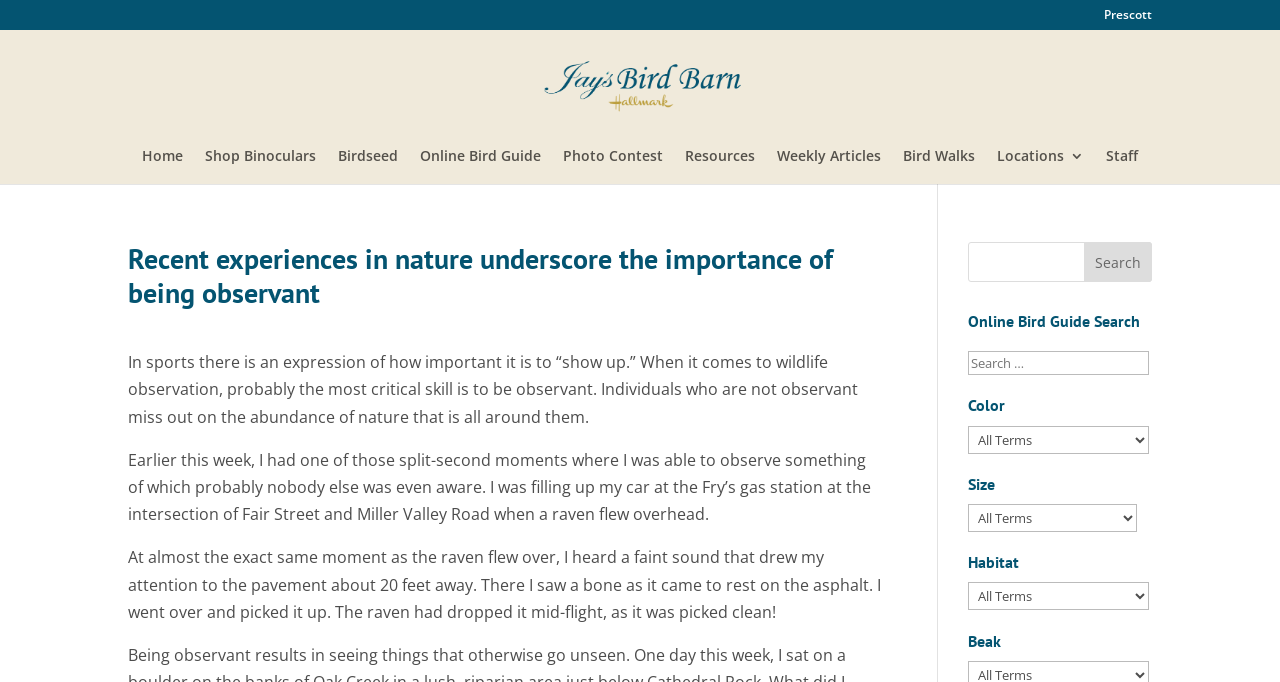Give a concise answer using only one word or phrase for this question:
What is the search function for?

Online Bird Guide